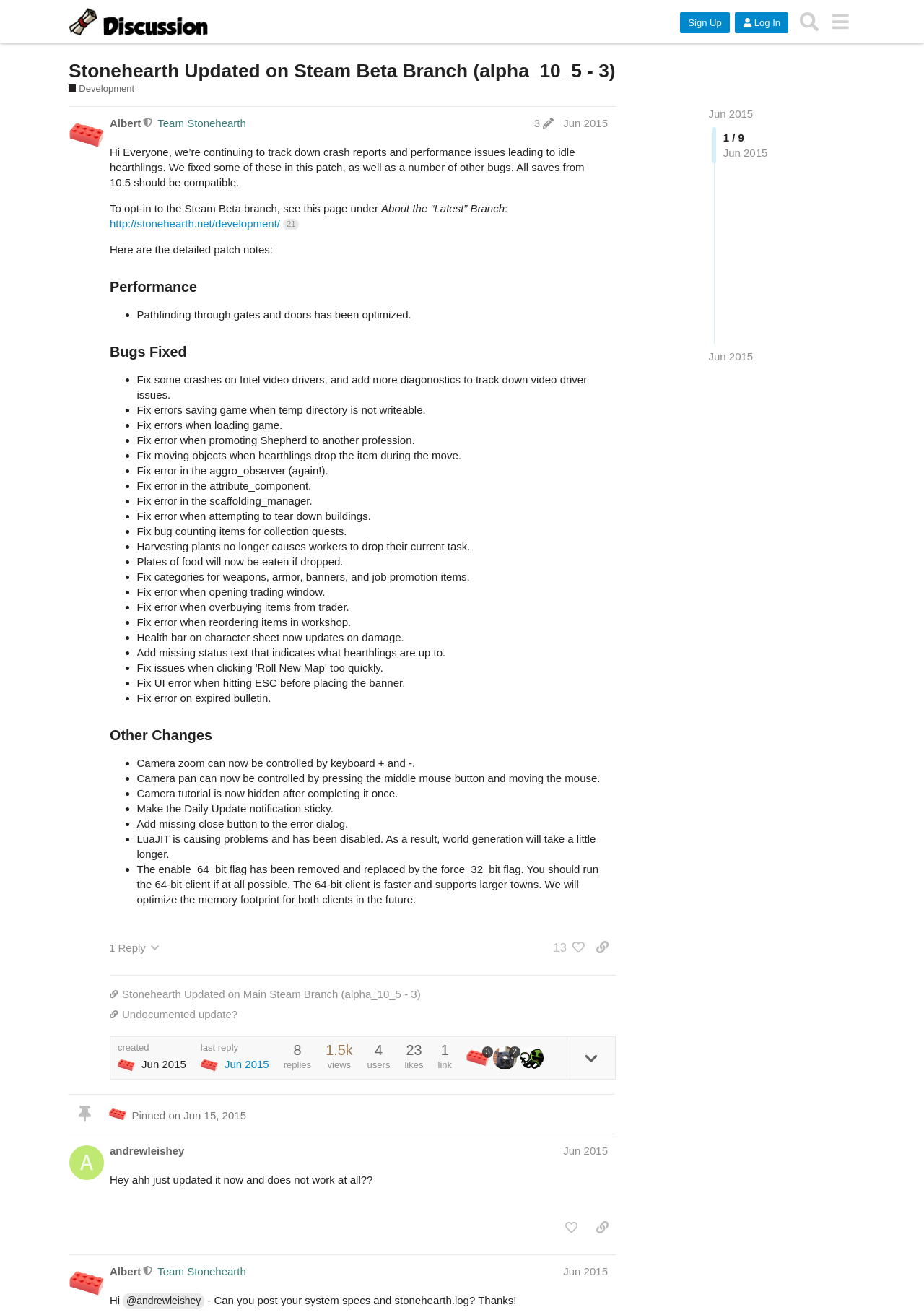Determine the bounding box coordinates of the UI element described below. Use the format (top-left x, top-left y, bottom-right x, bottom-right y) with floating point numbers between 0 and 1: @andrewleishey

[0.133, 0.984, 0.221, 0.995]